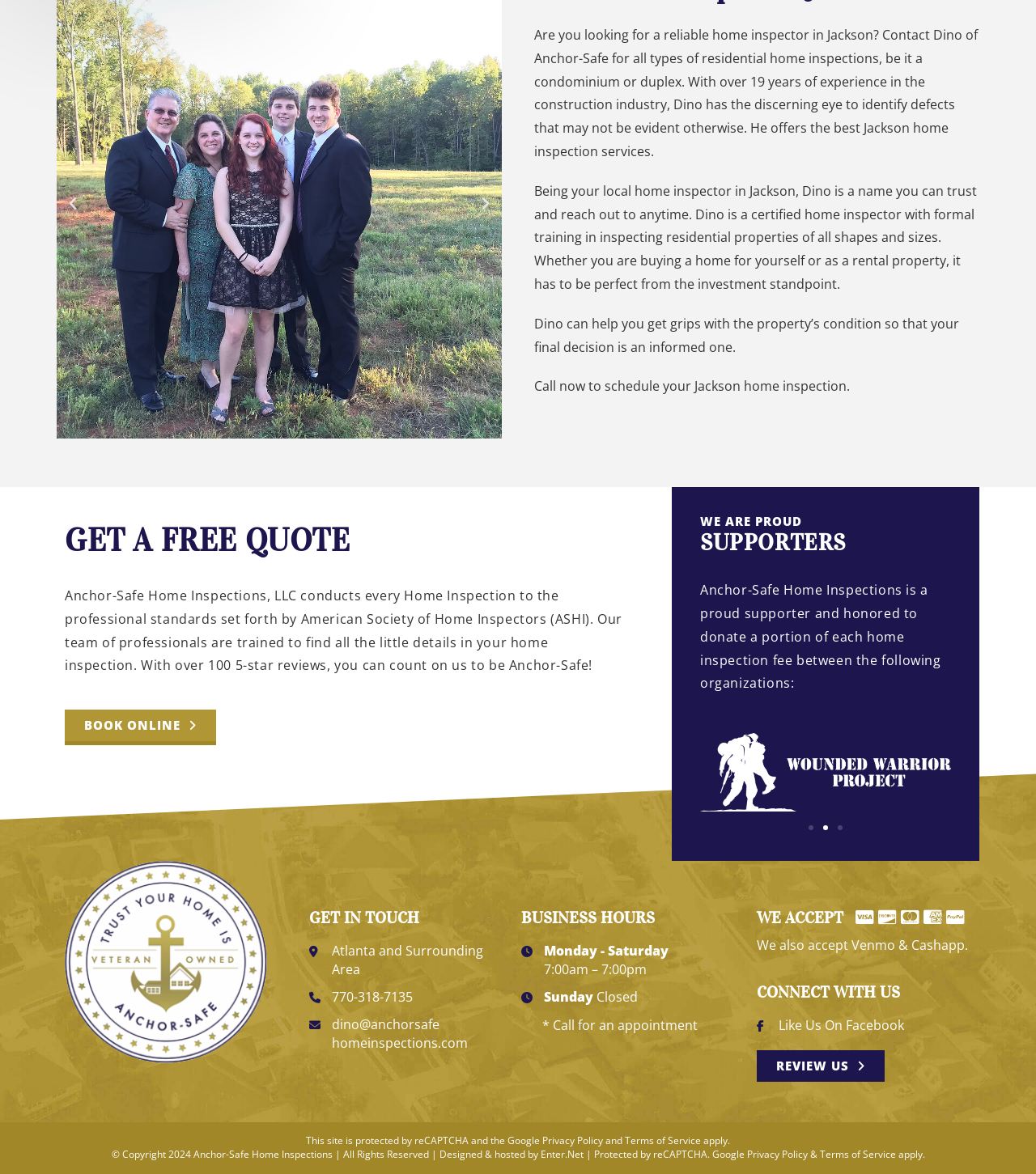Provide a one-word or one-phrase answer to the question:
What is the name of the home inspection company?

Anchor-Safe Home Inspections